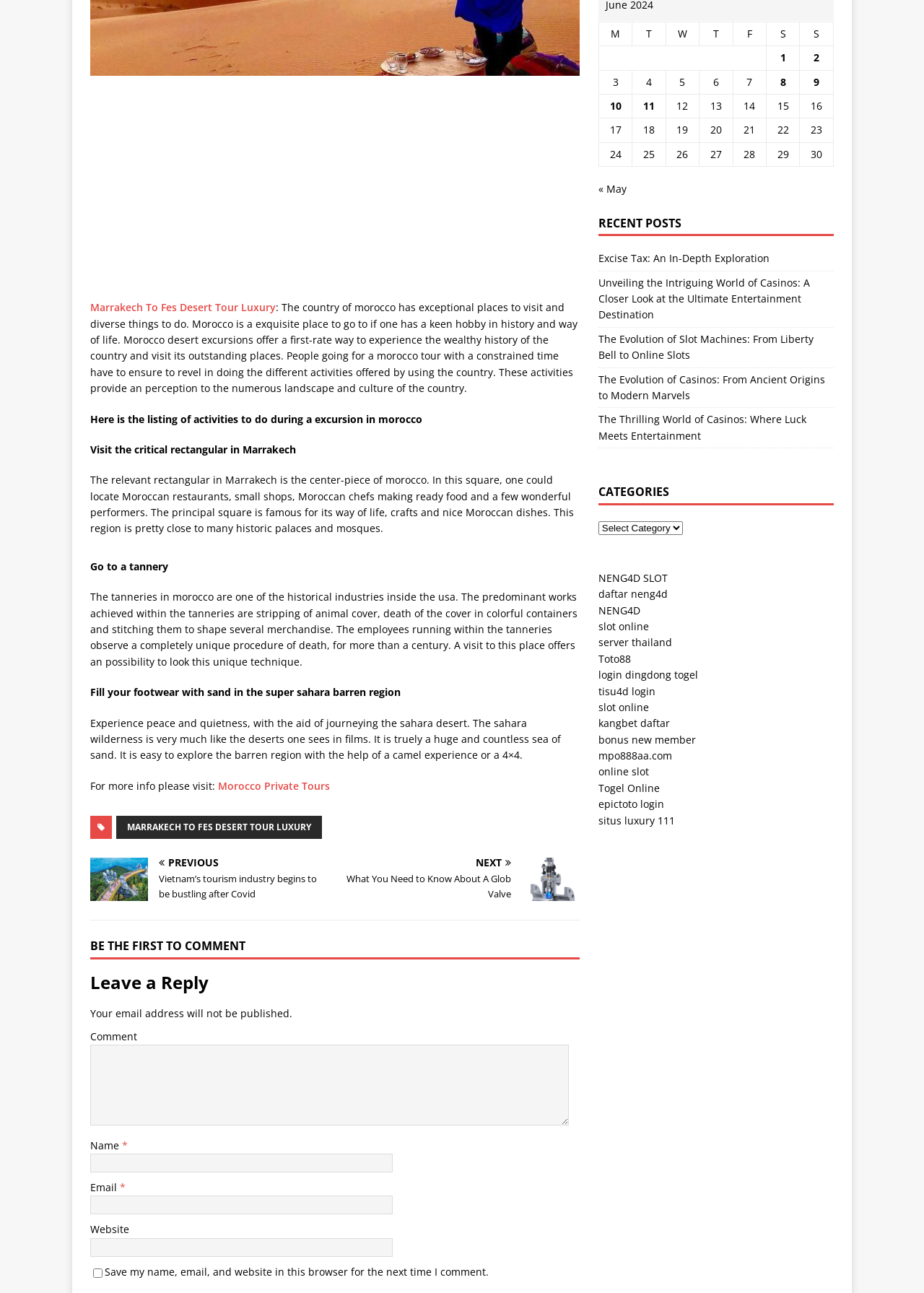Locate and provide the bounding box coordinates for the HTML element that matches this description: "parent_node: Website name="url"".

[0.098, 0.957, 0.425, 0.972]